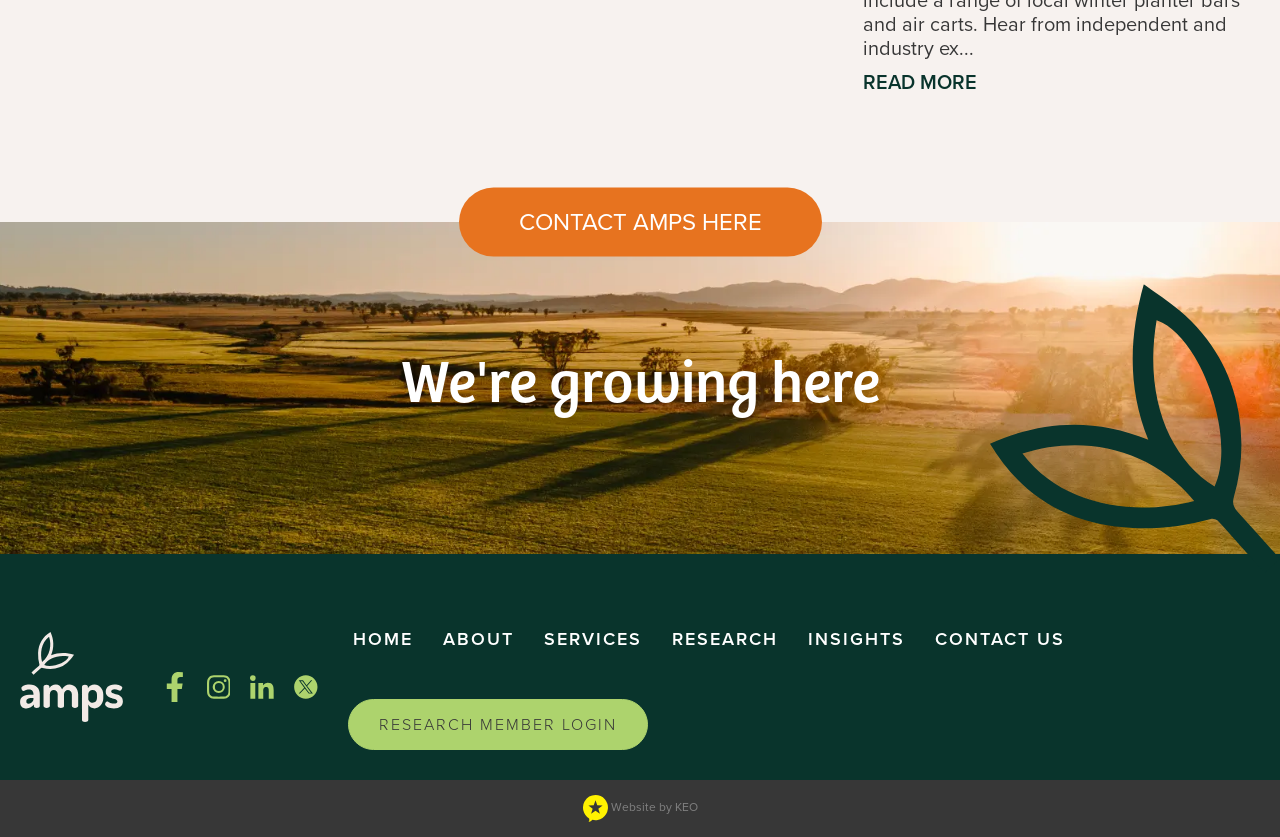How many images are there in the footer?
Please provide a single word or phrase as your answer based on the screenshot.

2